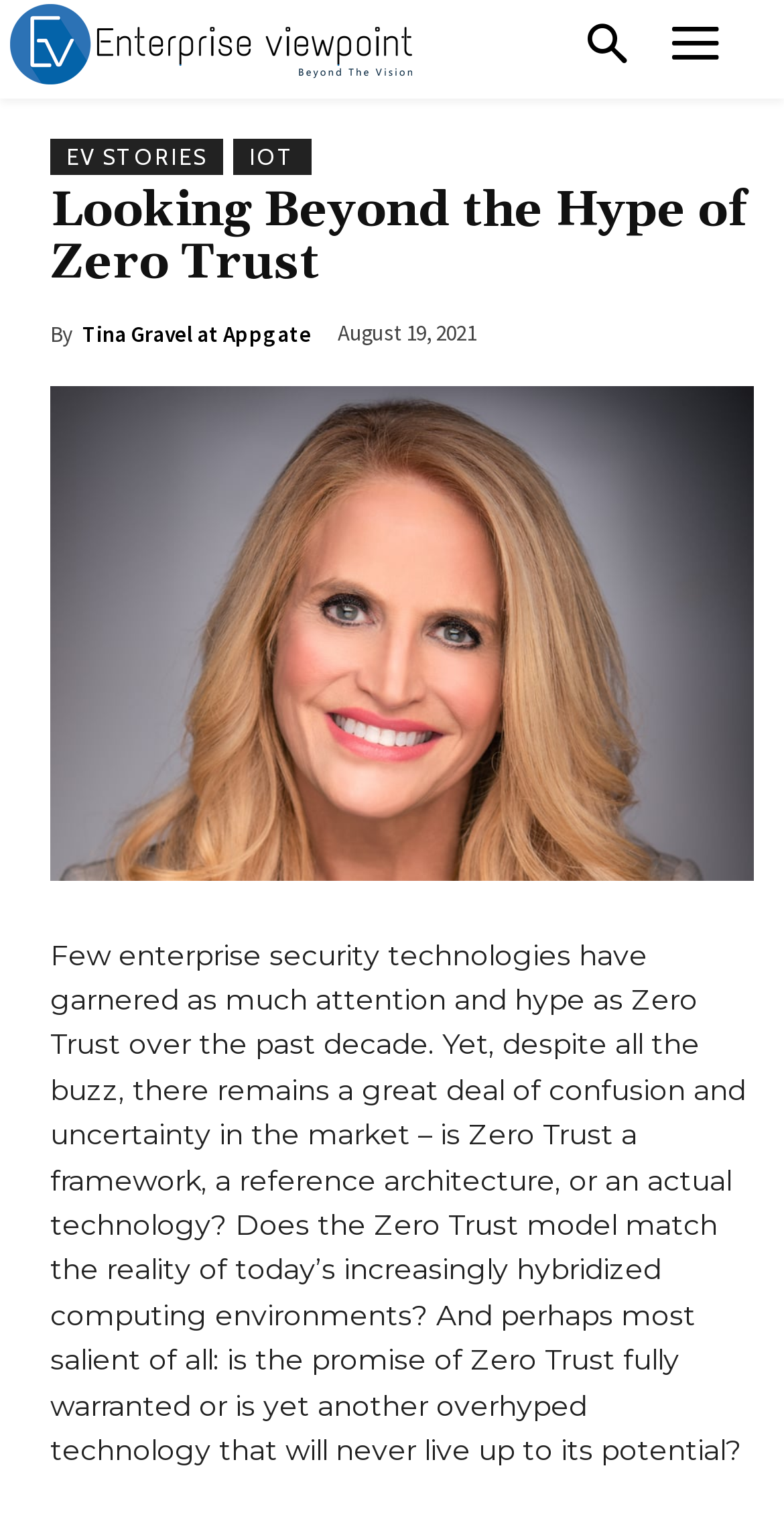Who wrote the article?
Based on the image, provide your answer in one word or phrase.

Tina Gravel